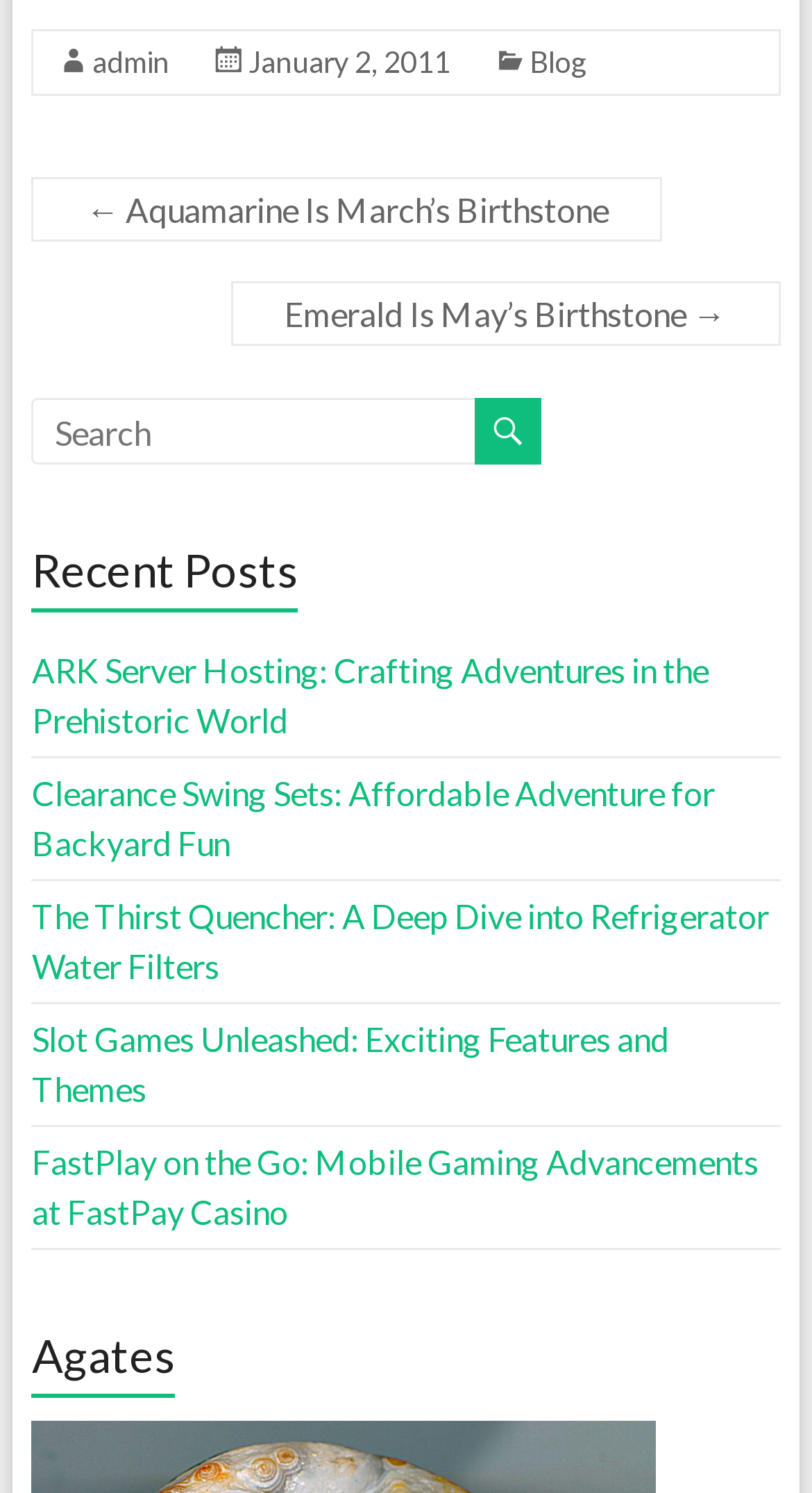Ascertain the bounding box coordinates for the UI element detailed here: "Emerald Is May’s Birthstone →". The coordinates should be provided as [left, top, right, bottom] with each value being a float between 0 and 1.

[0.284, 0.189, 0.961, 0.232]